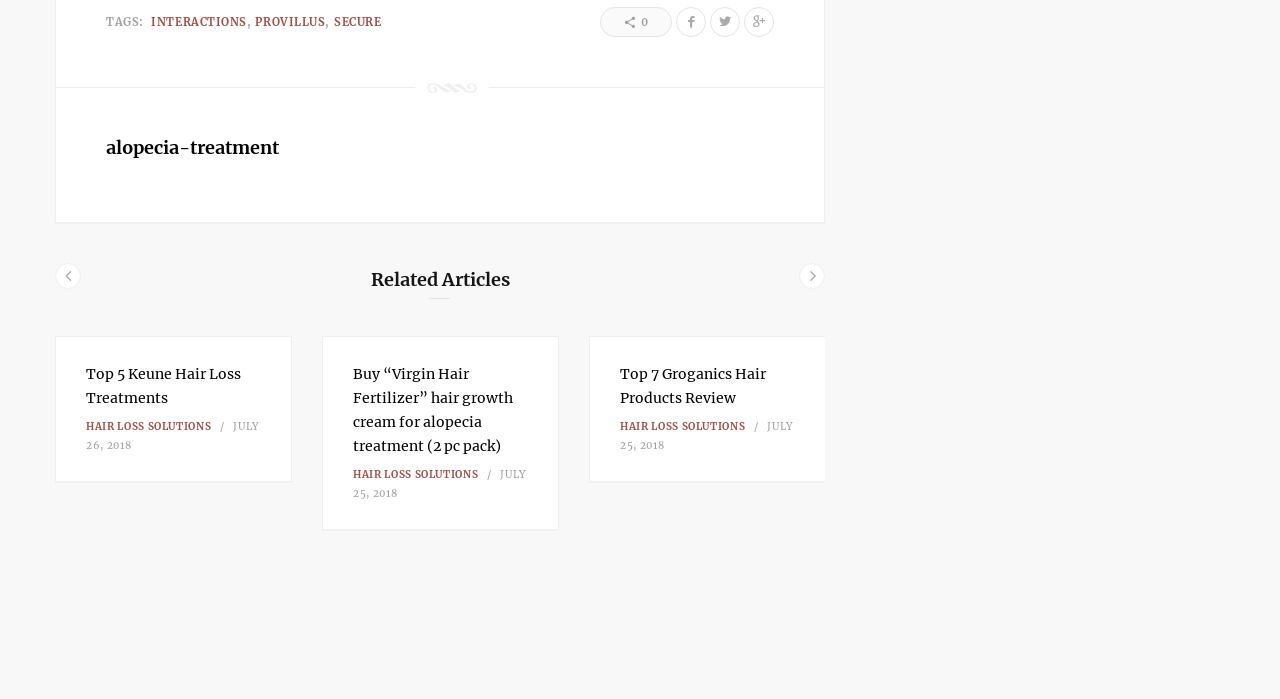Provide your answer in one word or a succinct phrase for the question: 
What is the category of the articles listed?

HAIR LOSS SOLUTIONS